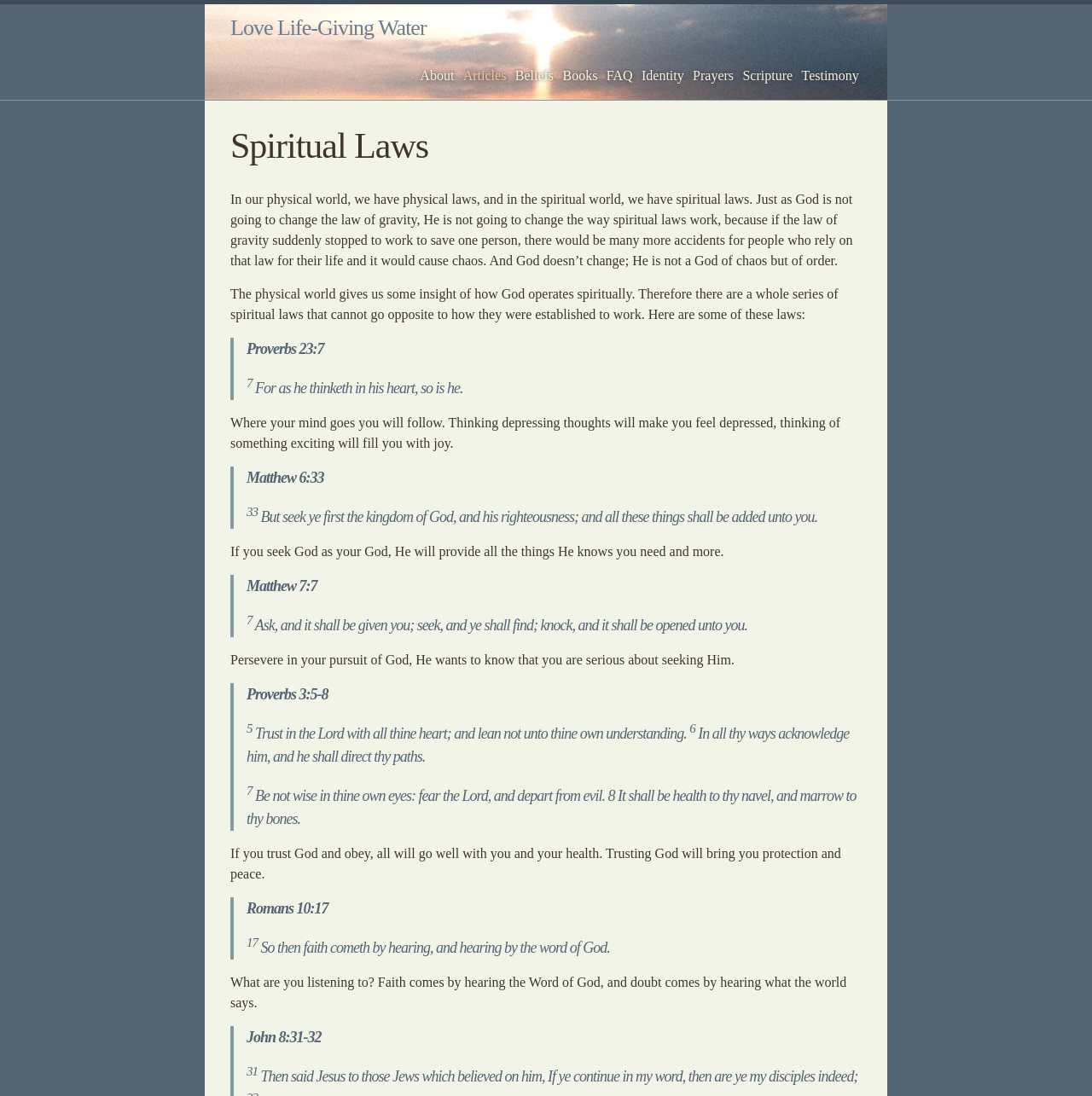Determine the bounding box coordinates of the region to click in order to accomplish the following instruction: "Read the article about Spiritual Laws". Provide the coordinates as four float numbers between 0 and 1, specifically [left, top, right, bottom].

[0.211, 0.117, 0.789, 0.149]